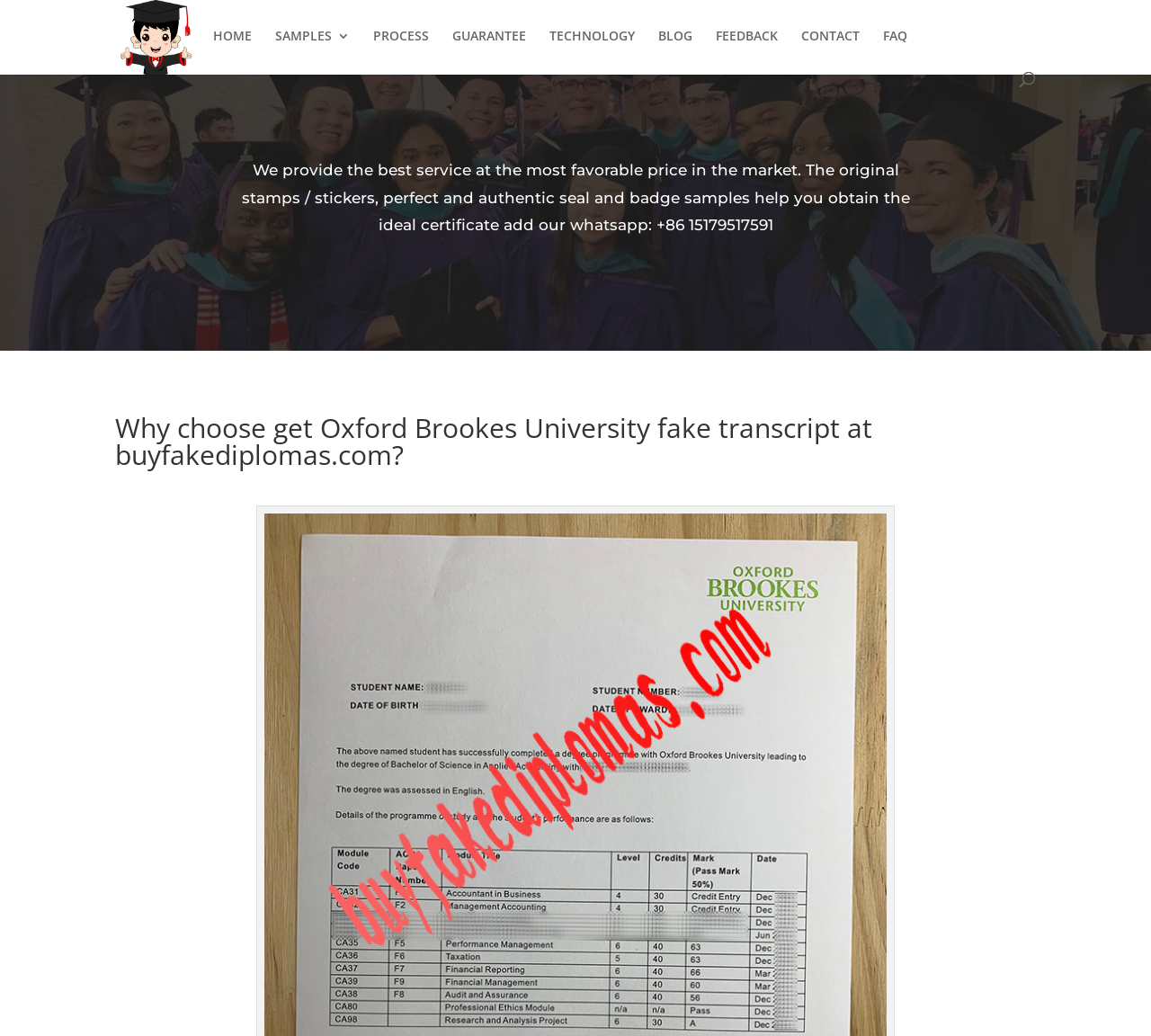Please identify the bounding box coordinates of the element's region that needs to be clicked to fulfill the following instruction: "View Sports section". The bounding box coordinates should consist of four float numbers between 0 and 1, i.e., [left, top, right, bottom].

None